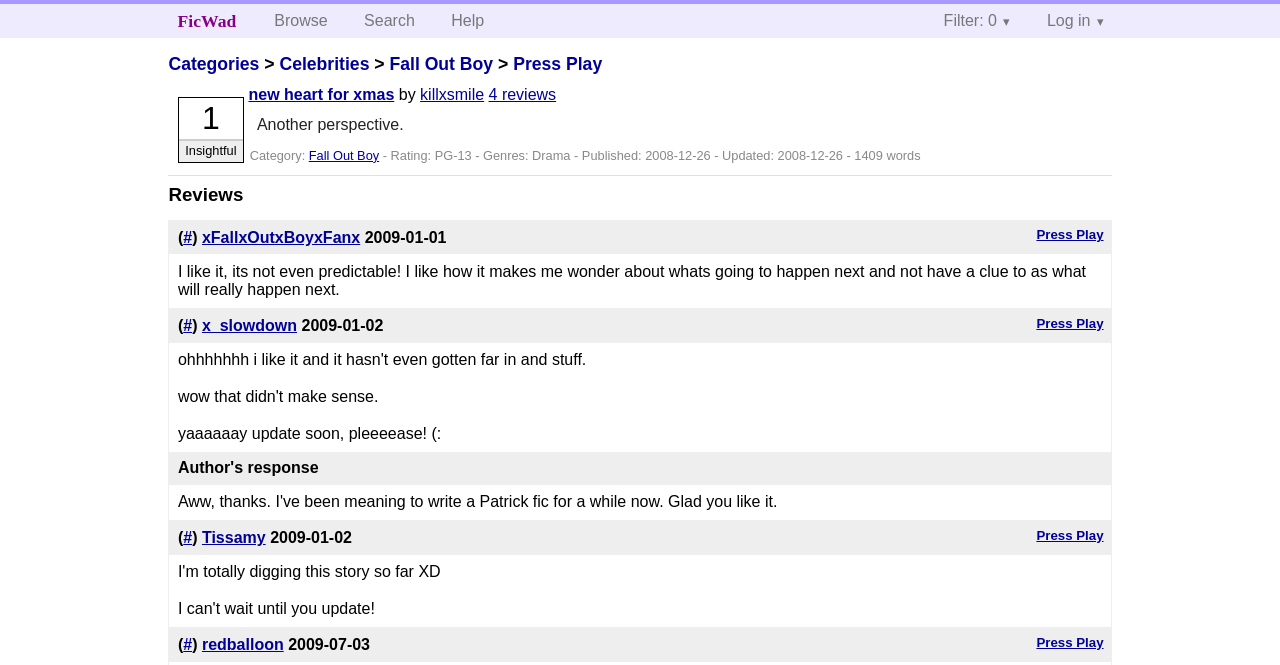Please analyze the image and give a detailed answer to the question:
How many reviews are there for Press Play?

I counted the number of review headings, which are 'Press Play' followed by a date and username. There are 4 of them.